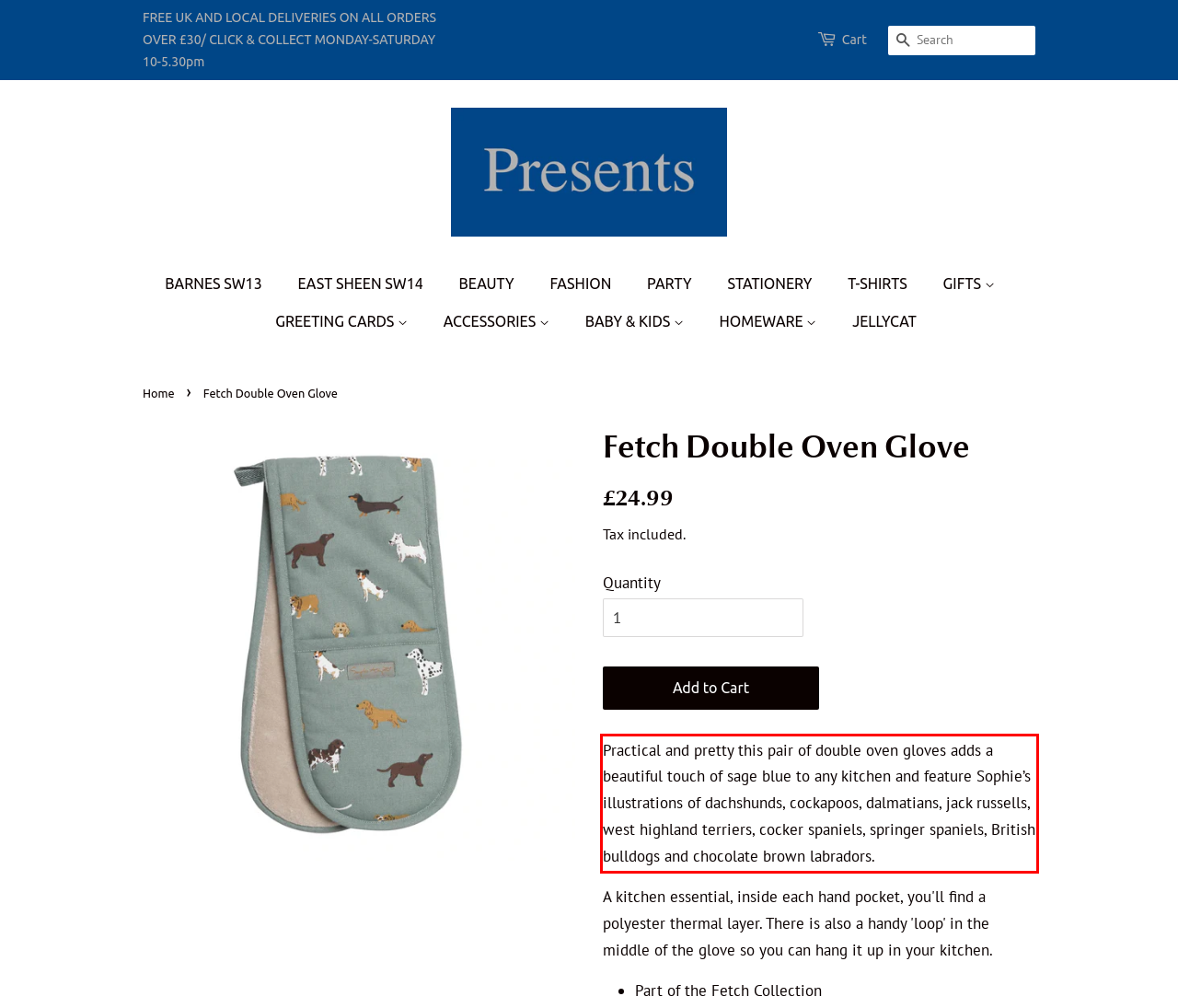Please look at the screenshot provided and find the red bounding box. Extract the text content contained within this bounding box.

Practical and pretty this pair of double oven gloves adds a beautiful touch of sage blue to any kitchen and feature Sophie’s illustrations of dachshunds, cockapoos, dalmatians, jack russells, west highland terriers, cocker spaniels, springer spaniels, British bulldogs and chocolate brown labradors.